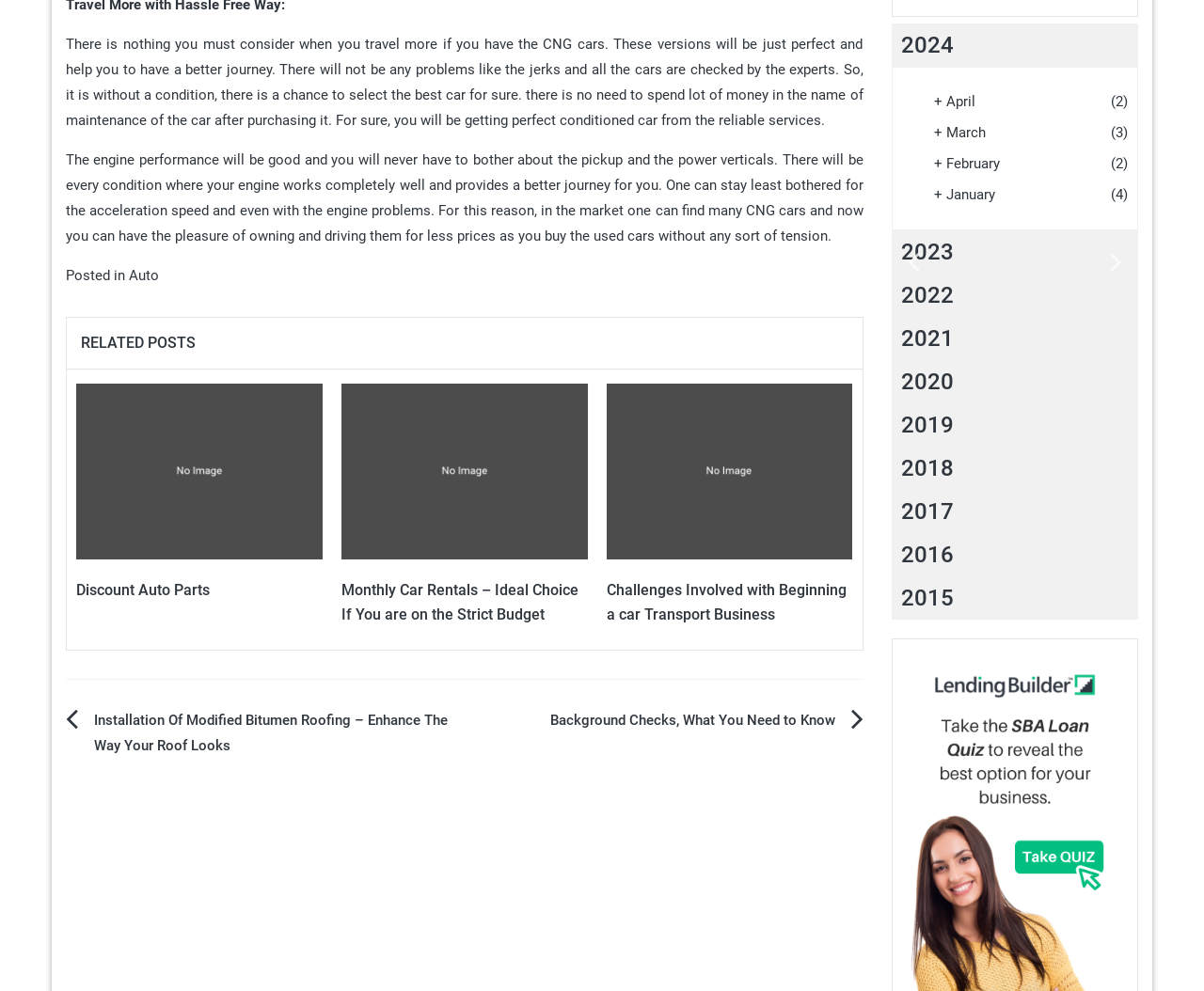From the given element description: "2019", find the bounding box for the UI element. Provide the coordinates as four float numbers between 0 and 1, in the order [left, top, right, bottom].

[0.74, 0.407, 0.945, 0.451]